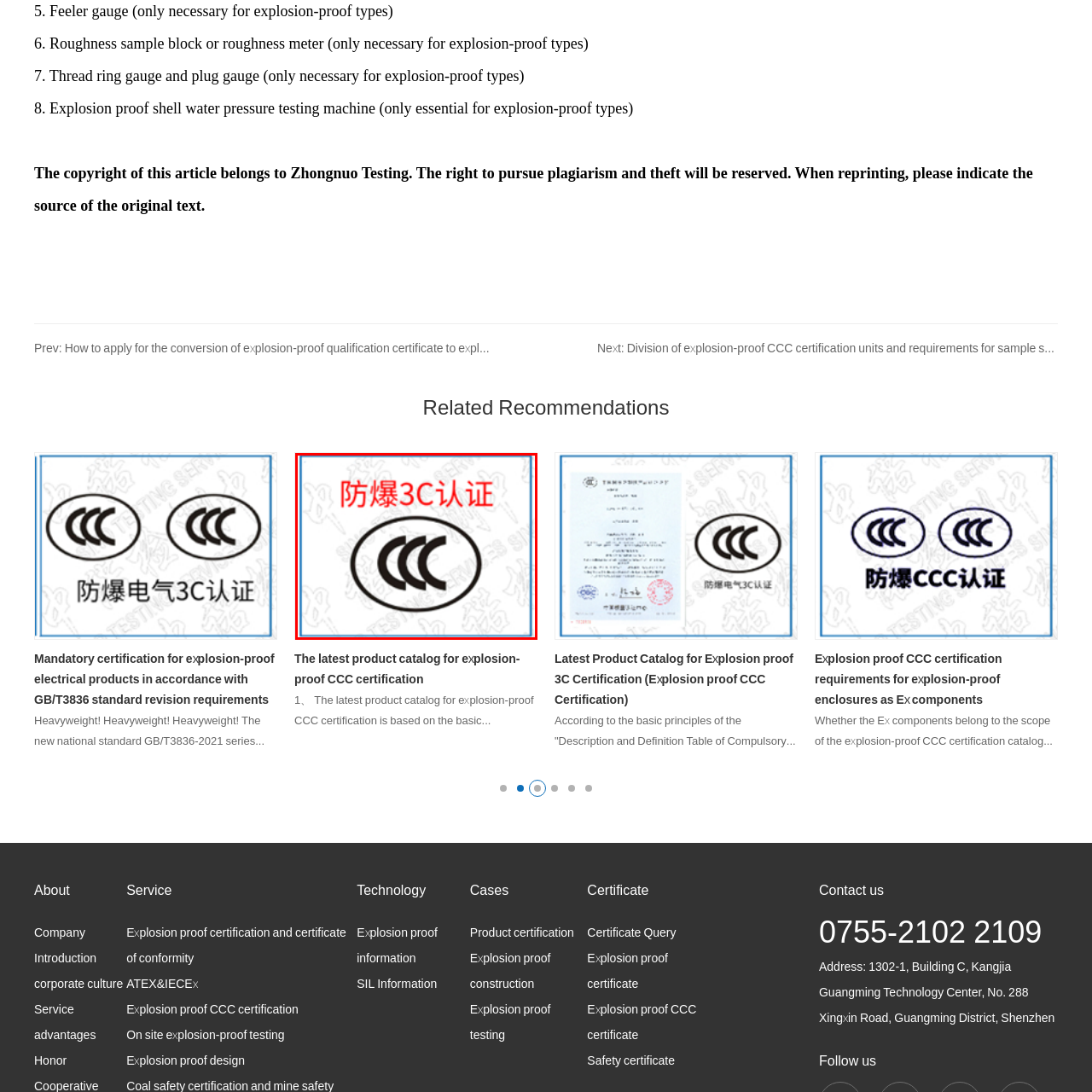Generate a detailed caption for the picture that is marked by the red rectangle.

The image features the "防爆3C认证" logo, which translates to "Explosion-proof 3C Certification." It prominently displays an oval design containing three stylized 'C' letters, symbolizing the 3C certification that ensures safety and compliance for products intended for use in explosive environments. The red text above the logo emphasizes the importance of this certification, highlighting its relevance to products that require stringent safety standards to prevent explosions. This visual representation is commonly associated with quality assurance in industries involving potentially hazardous conditions.